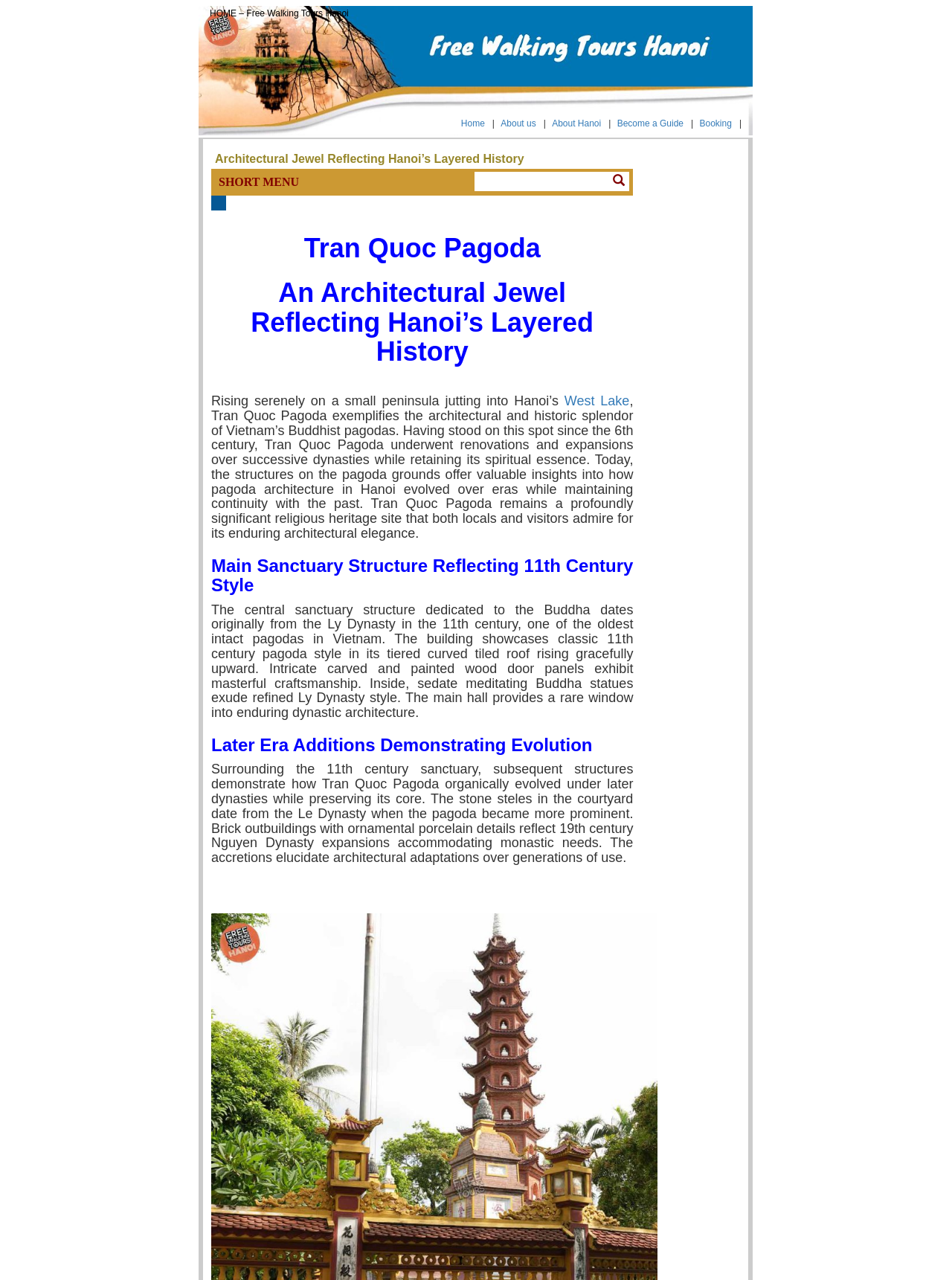Please provide the bounding box coordinates for the element that needs to be clicked to perform the instruction: "Enter text in the search box". The coordinates must consist of four float numbers between 0 and 1, formatted as [left, top, right, bottom].

[0.499, 0.134, 0.639, 0.149]